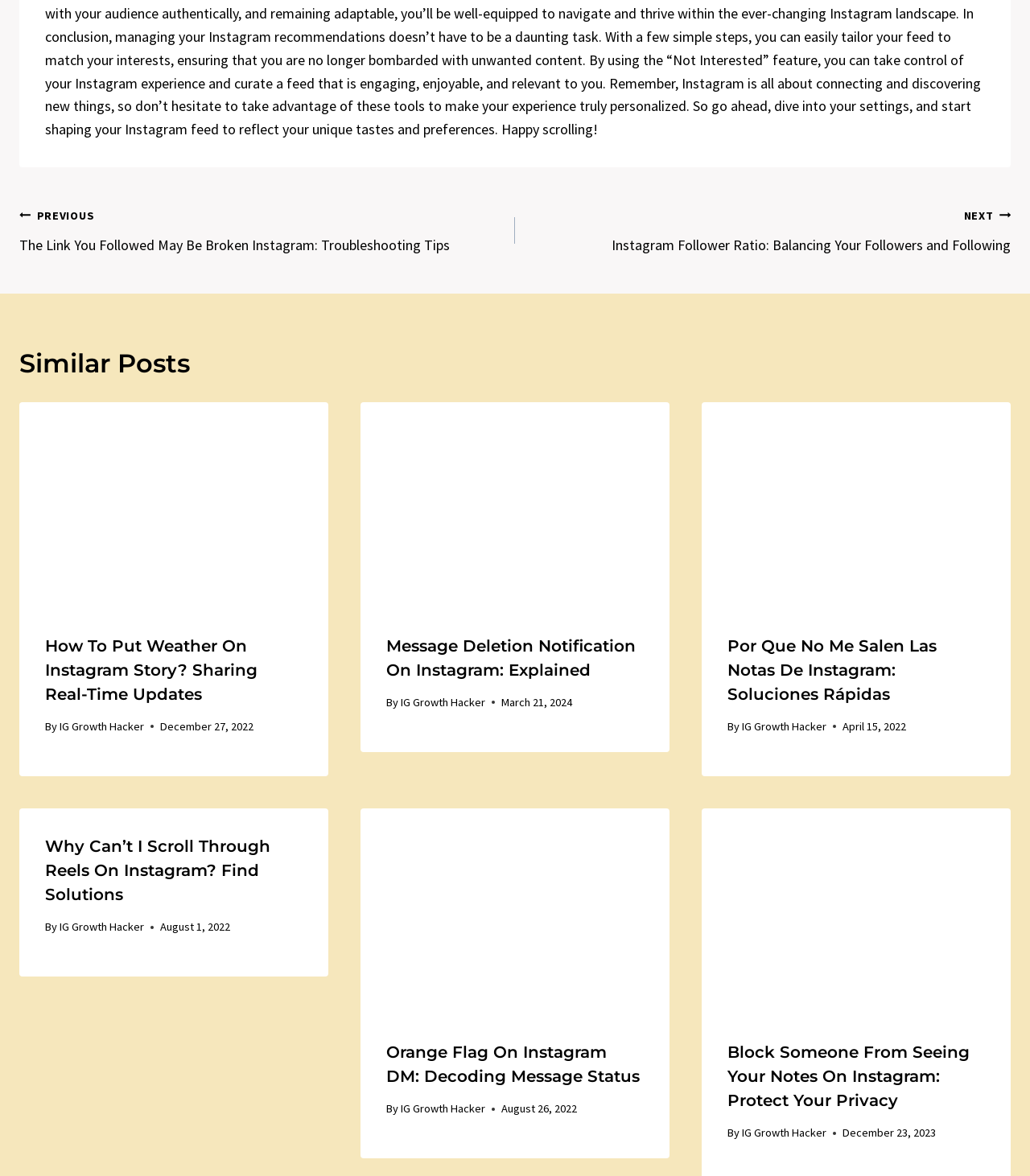Please identify the coordinates of the bounding box for the clickable region that will accomplish this instruction: "Read the article 'How to Put Weather on Instagram Story? Sharing Real-Time Updates'".

[0.019, 0.342, 0.319, 0.66]